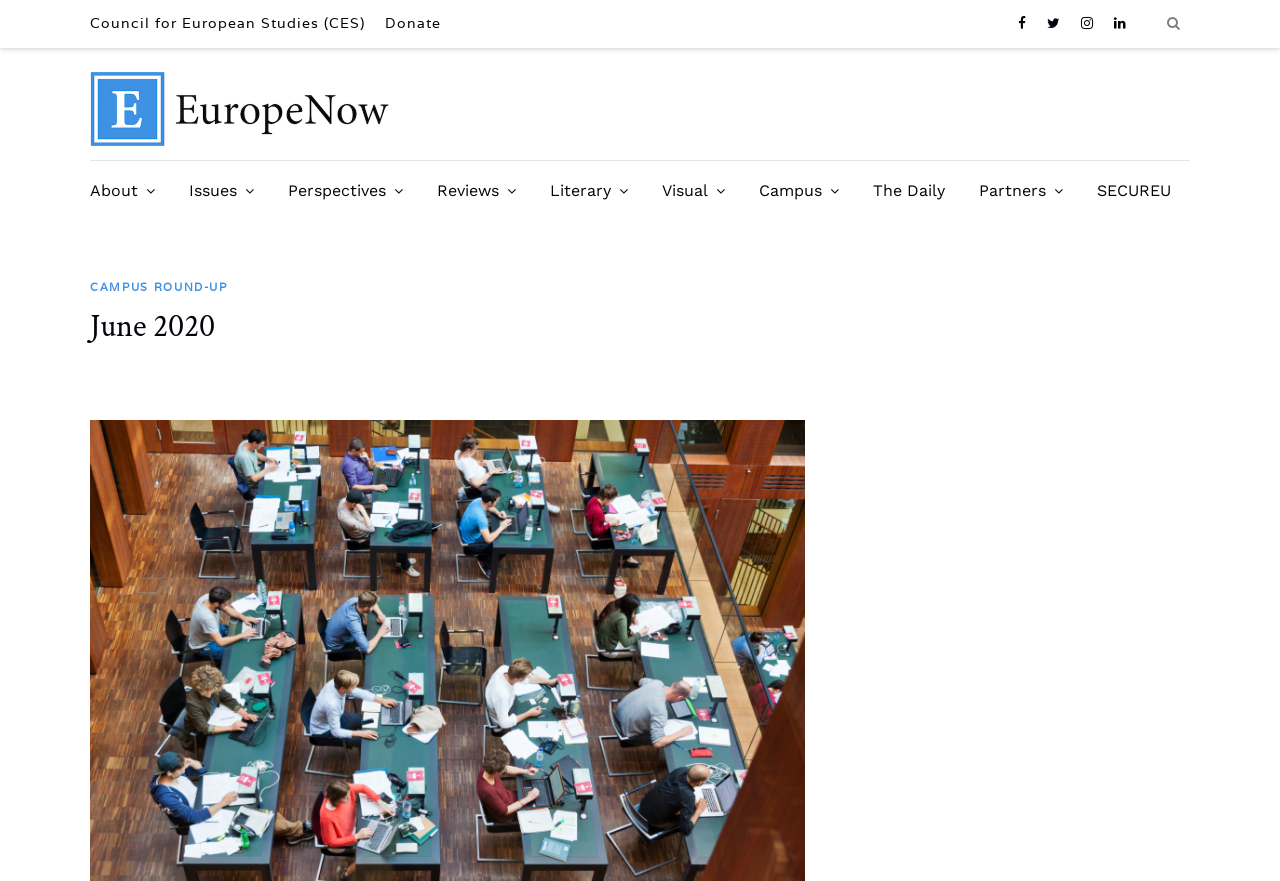Please find and report the bounding box coordinates of the element to click in order to perform the following action: "go to the Campus section". The coordinates should be expressed as four float numbers between 0 and 1, in the format [left, top, right, bottom].

[0.581, 0.199, 0.667, 0.235]